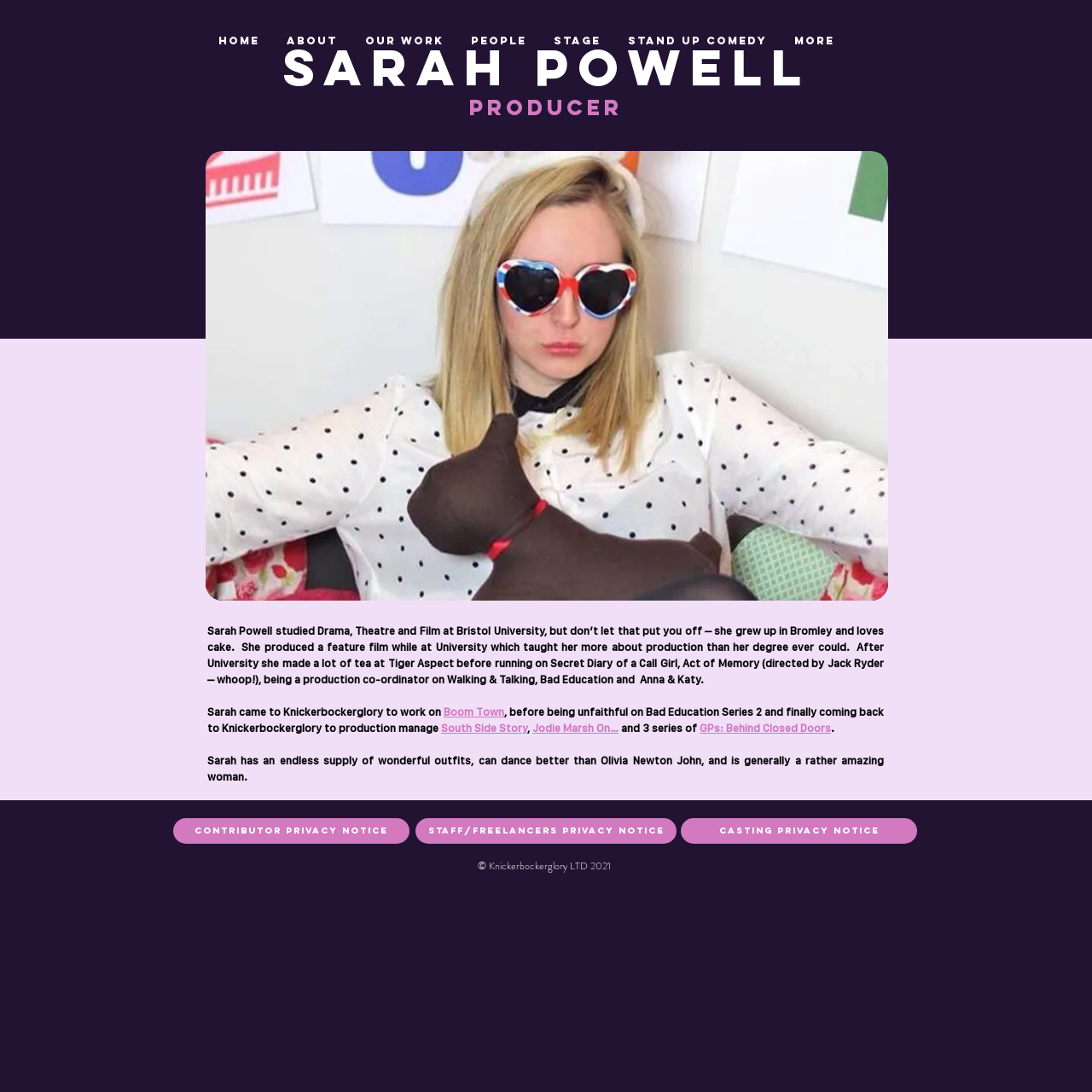Identify the bounding box of the UI component described as: "OUR WORK".

[0.322, 0.018, 0.419, 0.057]